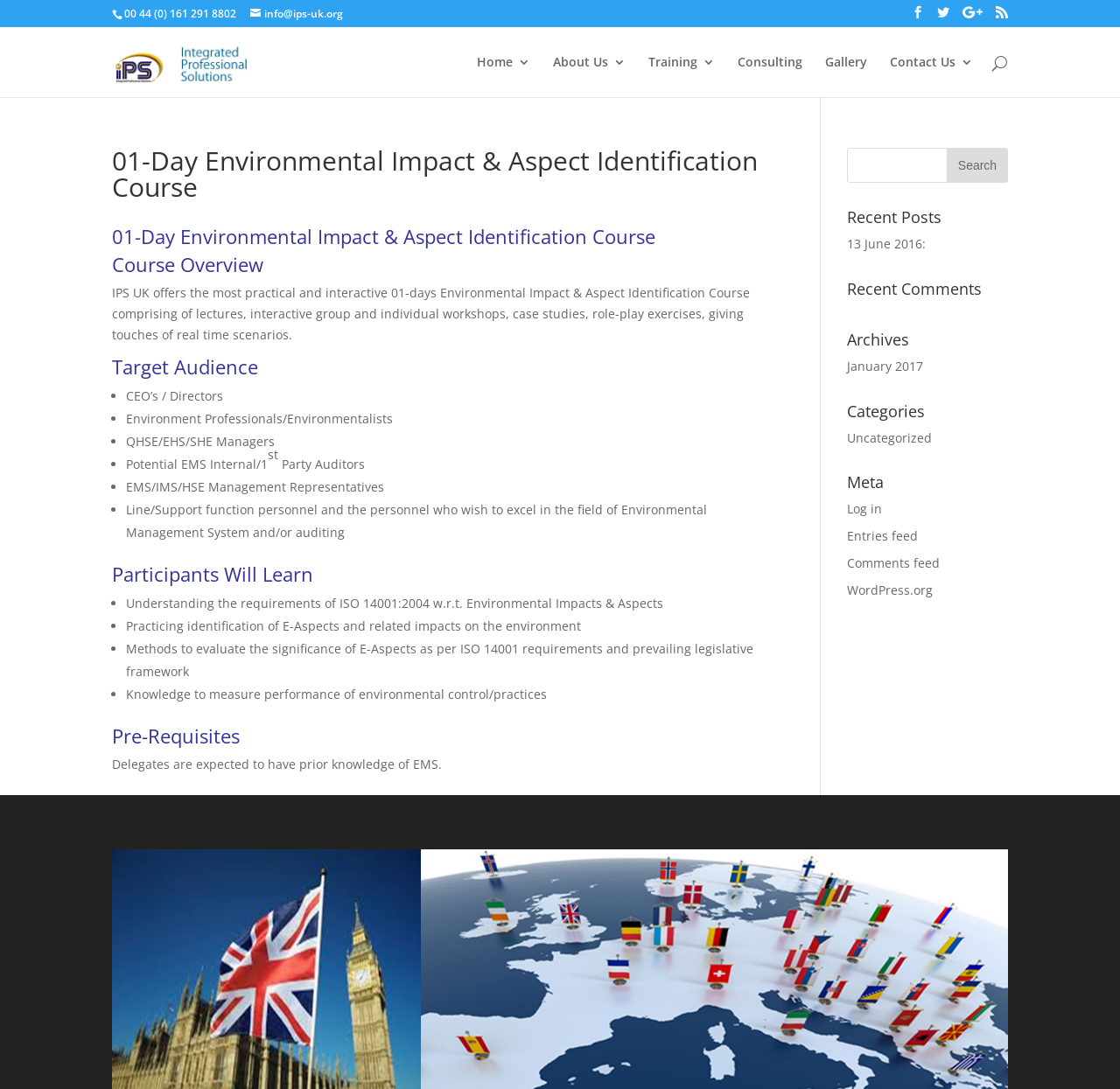Find the bounding box coordinates of the element you need to click on to perform this action: 'Learn about the 01-Day Environmental Impact & Aspect Identification Course'. The coordinates should be represented by four float values between 0 and 1, in the format [left, top, right, bottom].

[0.1, 0.136, 0.689, 0.192]